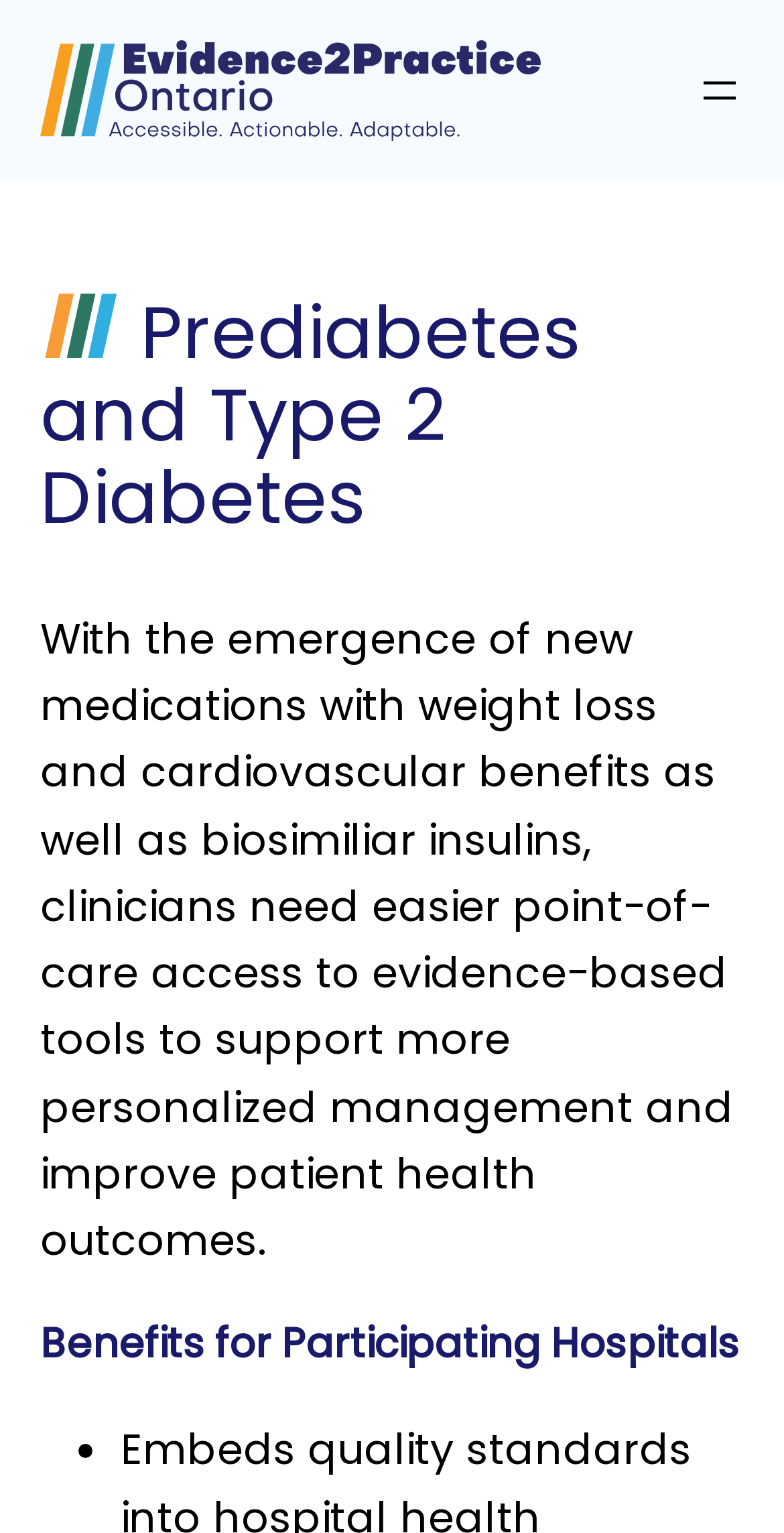What is the name of the organization?
Please provide a single word or phrase as your answer based on the screenshot.

Evidence2Practice Ontario